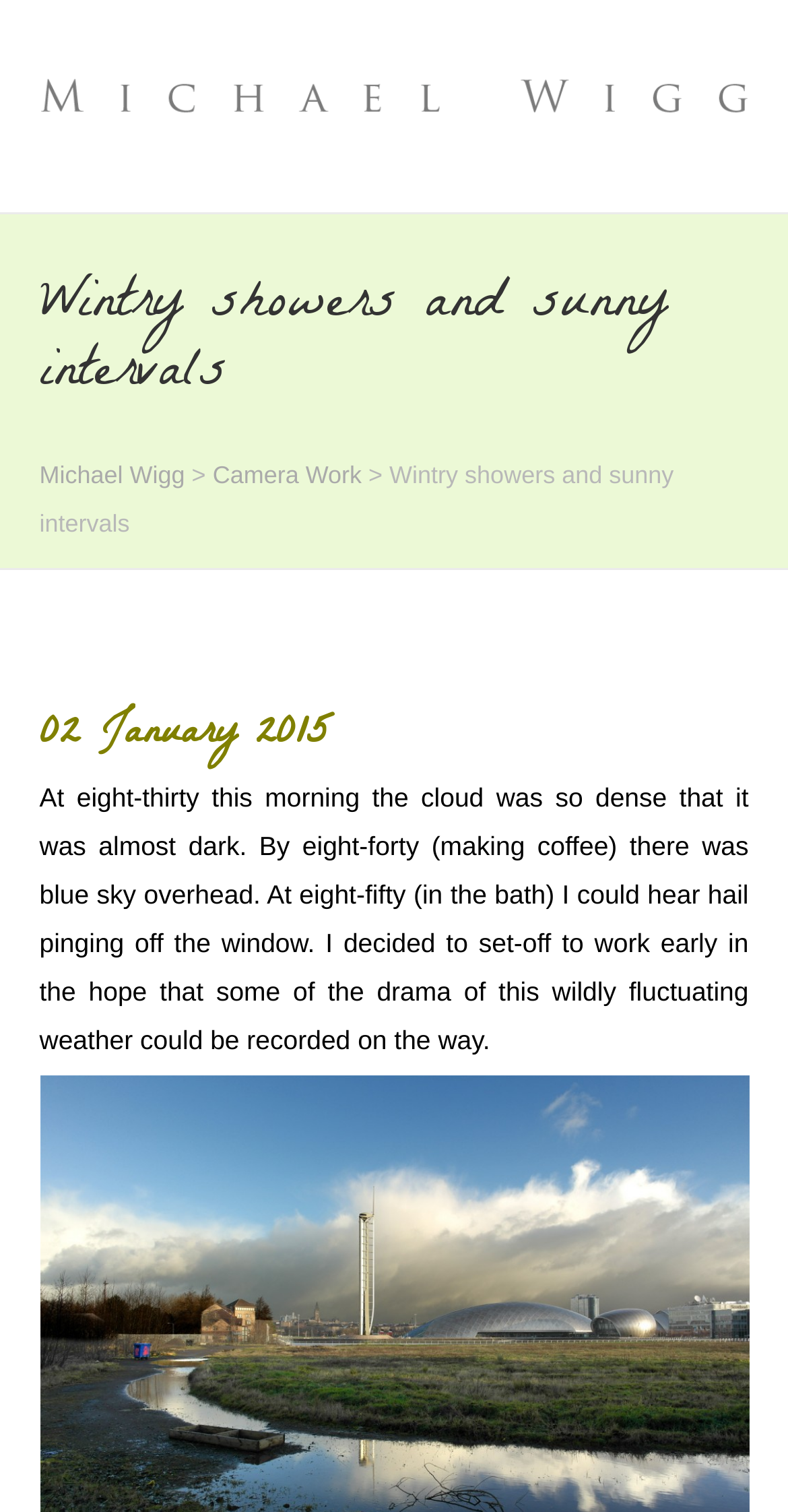Give a comprehensive overview of the webpage, including key elements.

The webpage features a prominent image of Michael Wigg, taking up most of the width and positioned near the top of the page. Below the image, there is a heading that reads "Wintry showers and sunny intervals" in a large font size. 

To the right of the image, there are three links arranged vertically. The first link is "Michael Wigg", followed by a greater-than symbol, and then "Camera Work". 

Below the links, there is a paragraph of text that summarizes the content of the webpage. The text describes the rapidly changing weather on a particular day, January 2, 2015, with details about the cloud cover, blue sky, and hail. The text is divided into two sections, with the date "02 January 2015" serving as a subheading.